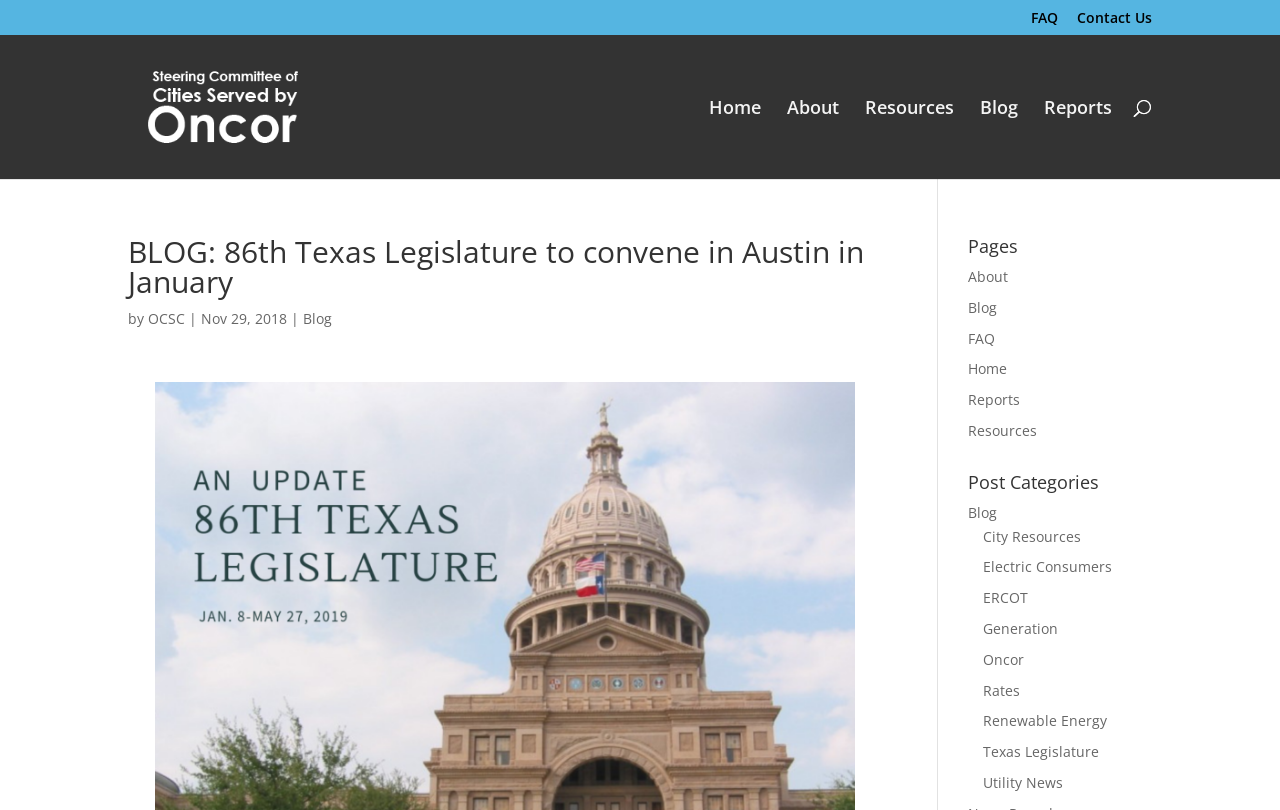Given the element description name="s" placeholder="Search …" title="Search for:", predict the bounding box coordinates for the UI element in the webpage screenshot. The format should be (top-left x, top-left y, bottom-right x, bottom-right y), and the values should be between 0 and 1.

[0.157, 0.043, 0.877, 0.045]